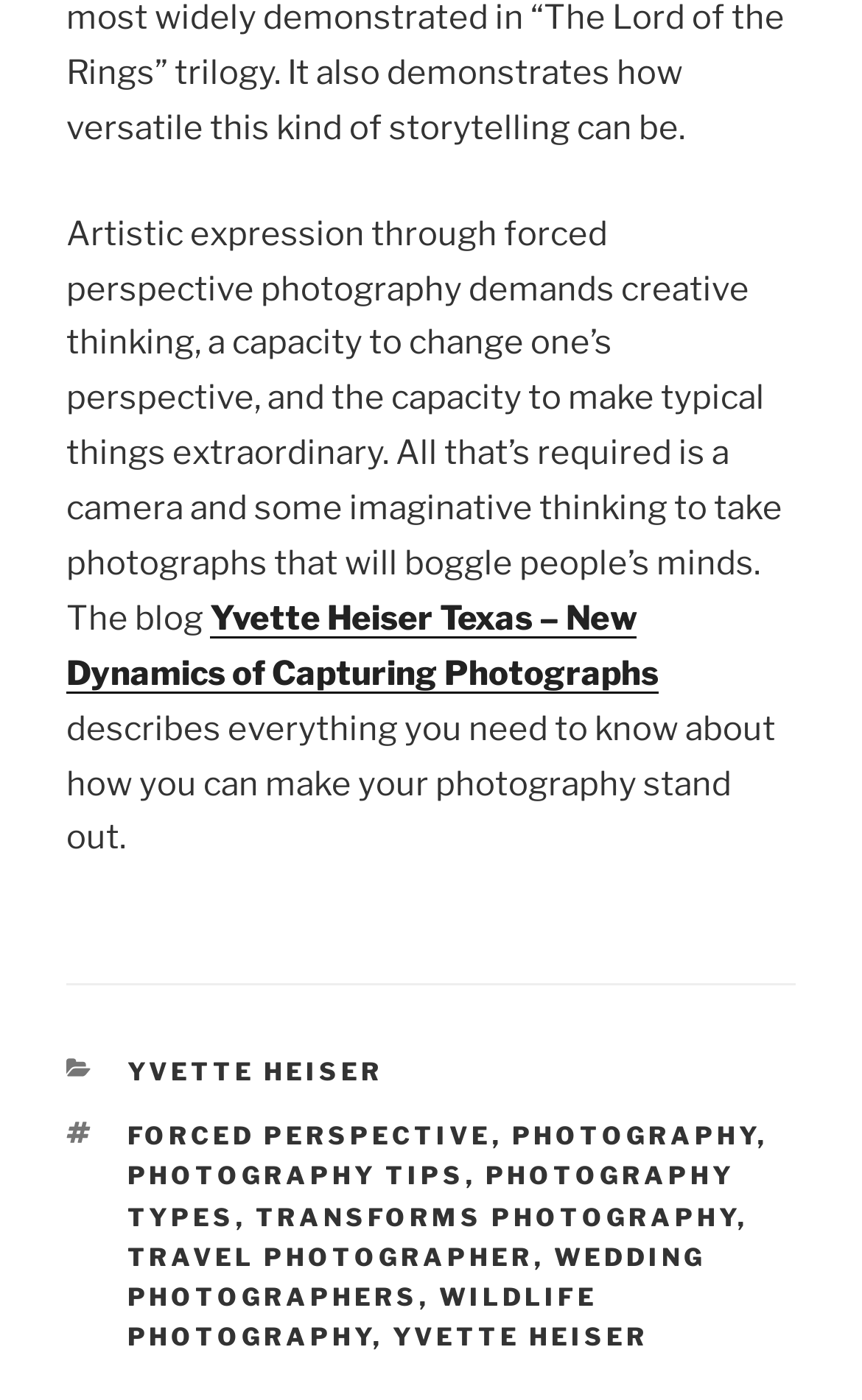Could you determine the bounding box coordinates of the clickable element to complete the instruction: "View November 2023"? Provide the coordinates as four float numbers between 0 and 1, i.e., [left, top, right, bottom].

None